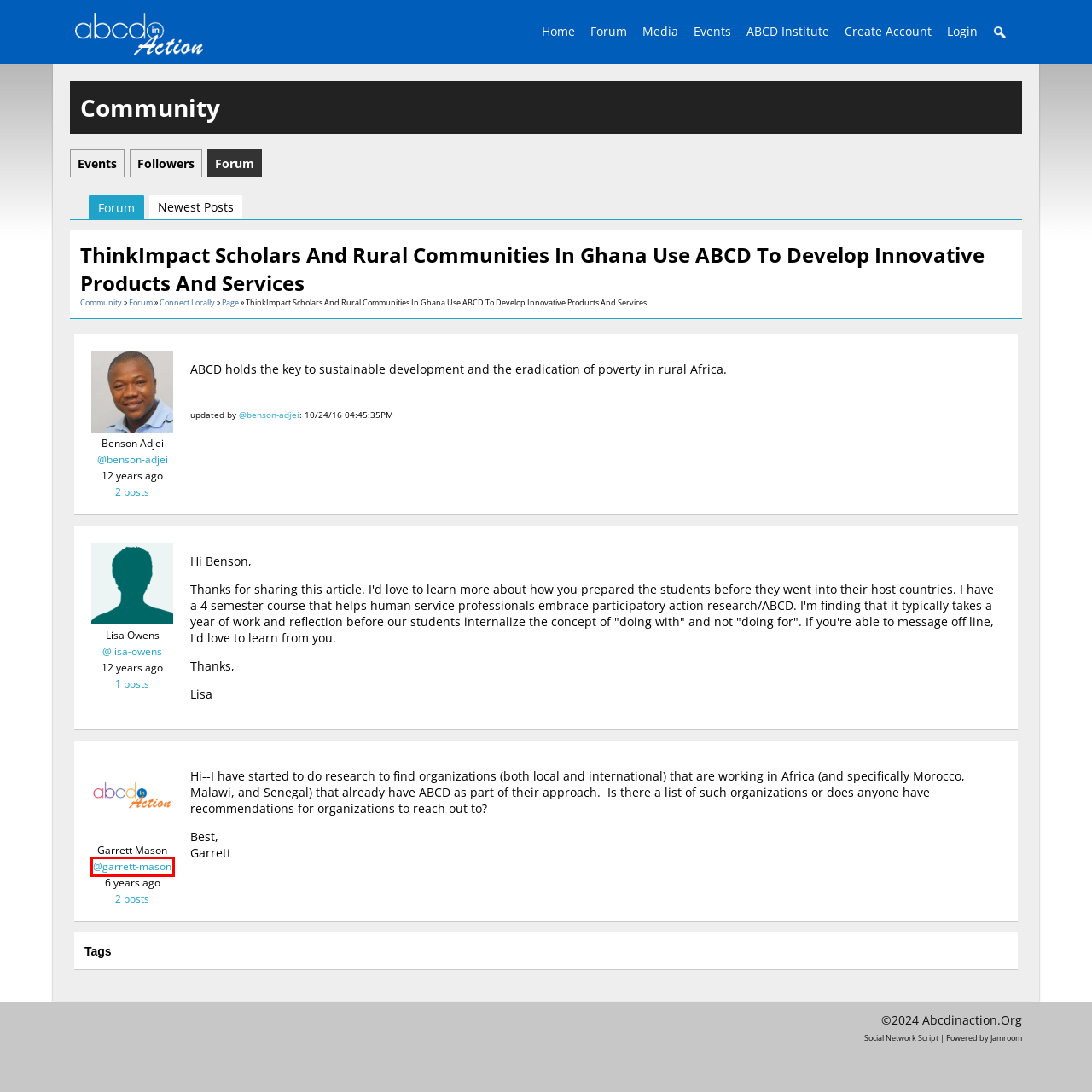You are provided a screenshot of a webpage featuring a red bounding box around a UI element. Choose the webpage description that most accurately represents the new webpage after clicking the element within the red bounding box. Here are the candidates:
A. Create Account | abcdinaction.org
B. Connect And Share | abcdinaction.org
C. Garrett Mason | abcdinaction.org
D. Benson Adjei | abcdinaction.org
E. Home | Jamroom
F. Forum Activity For @Lisa-Owens | abcdinaction.org
G. Forum - Community | abcdinaction.org
H. Forum Activity For @Garrett-Mason | abcdinaction.org

C